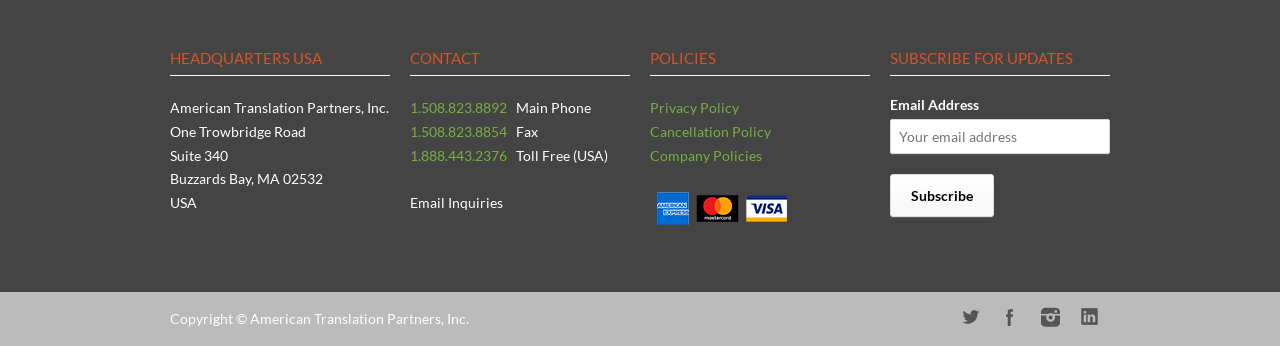What is the company's fax number?
Using the information from the image, provide a comprehensive answer to the question.

I found the company's fax number by looking at the 'CONTACT' section which contains a link labeled '1.508.823.8854' with a description 'Fax'.